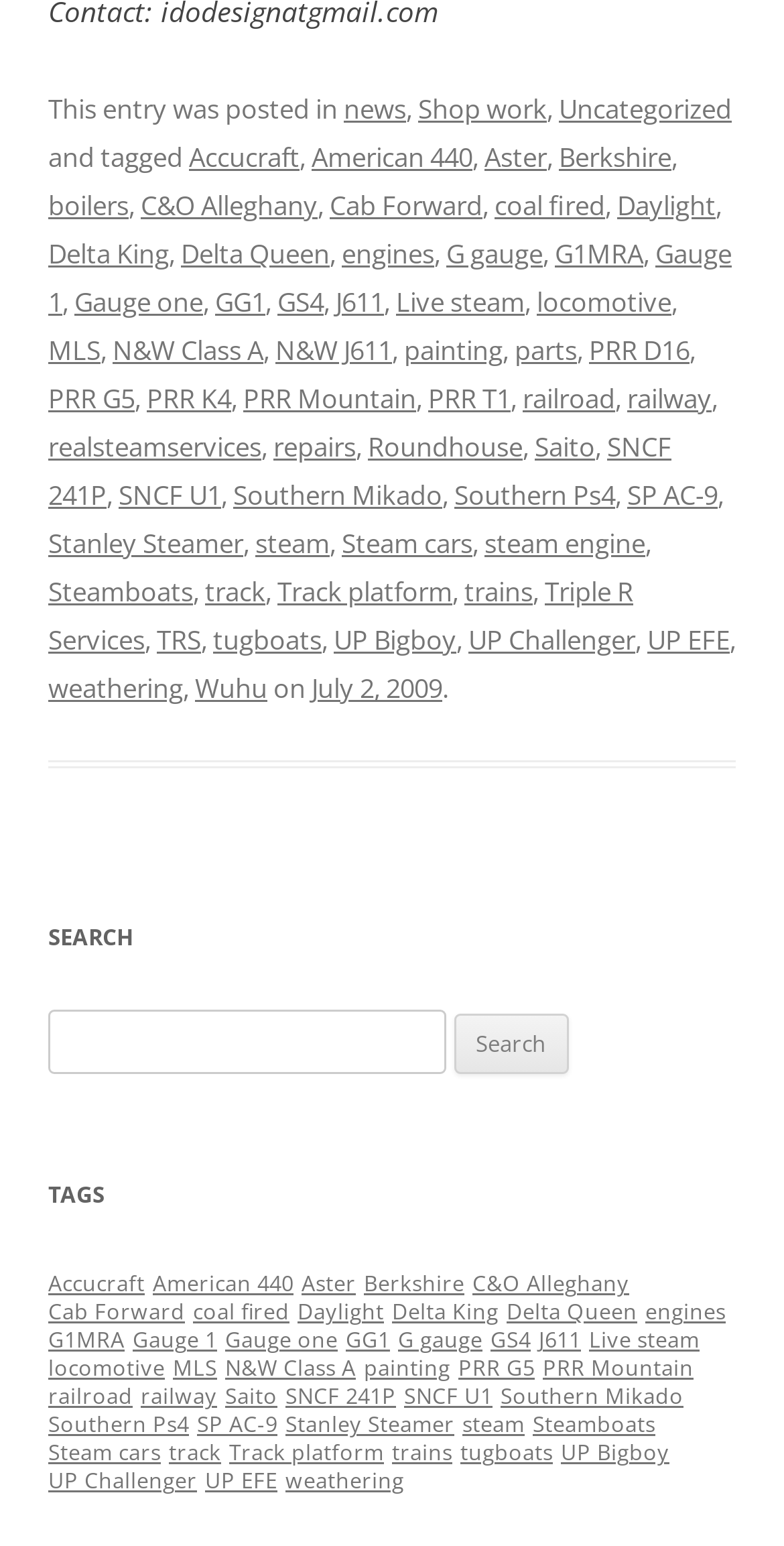Is there a link to a category related to steam engines?
Based on the image, give a one-word or short phrase answer.

Yes